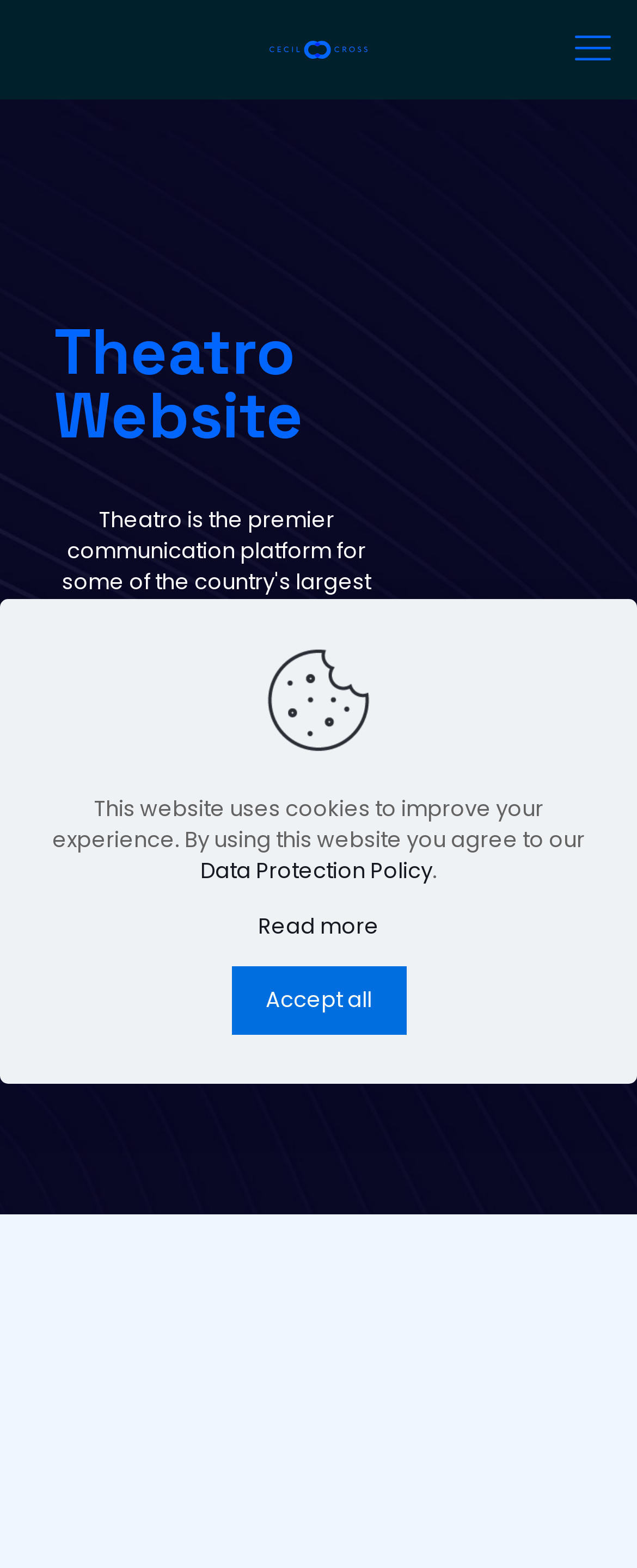Is there a way to navigate to the top of the webpage?
Answer briefly with a single word or phrase based on the image.

Yes